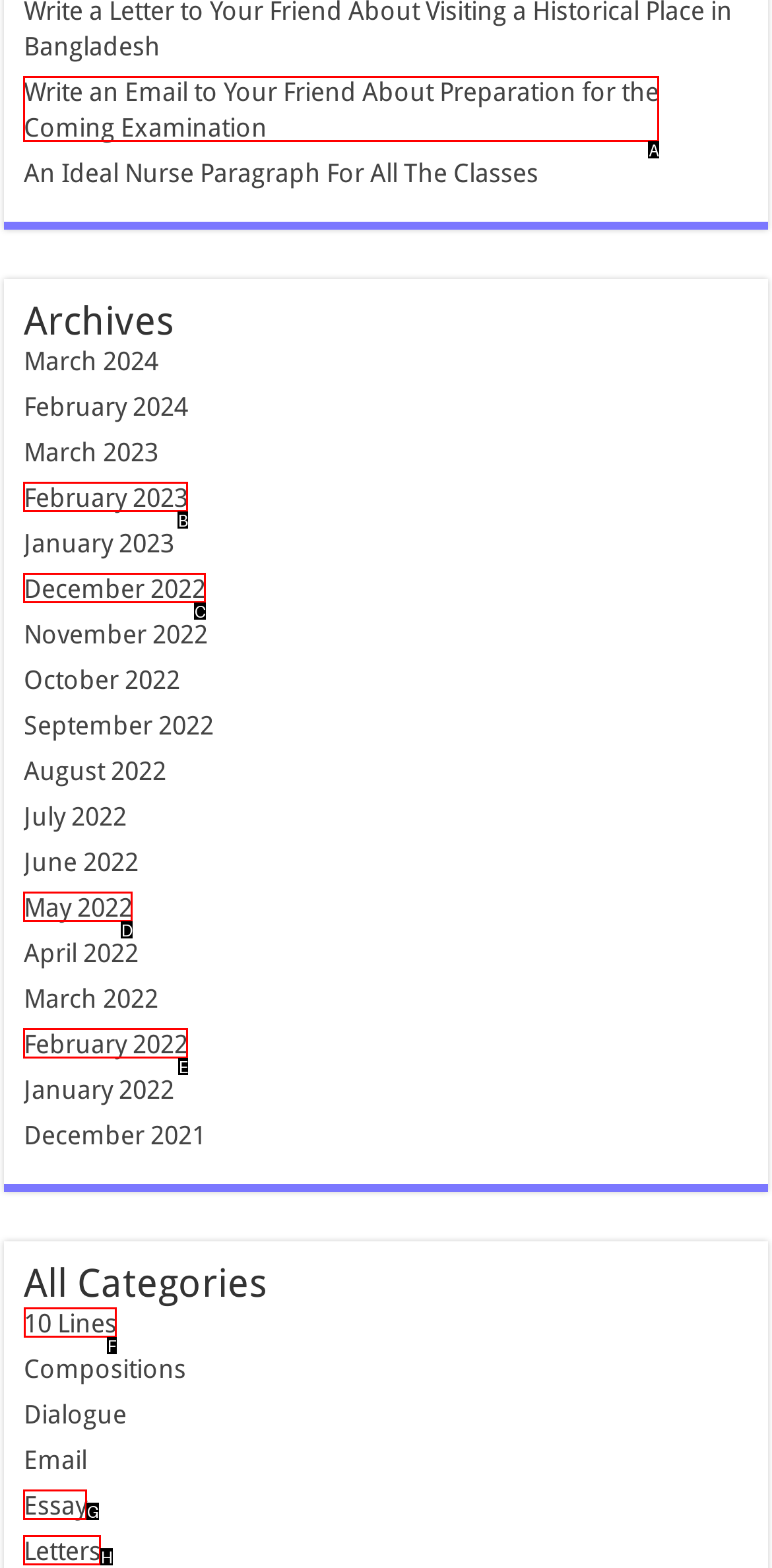Indicate which lettered UI element to click to fulfill the following task: Explore the category of 10 lines
Provide the letter of the correct option.

F